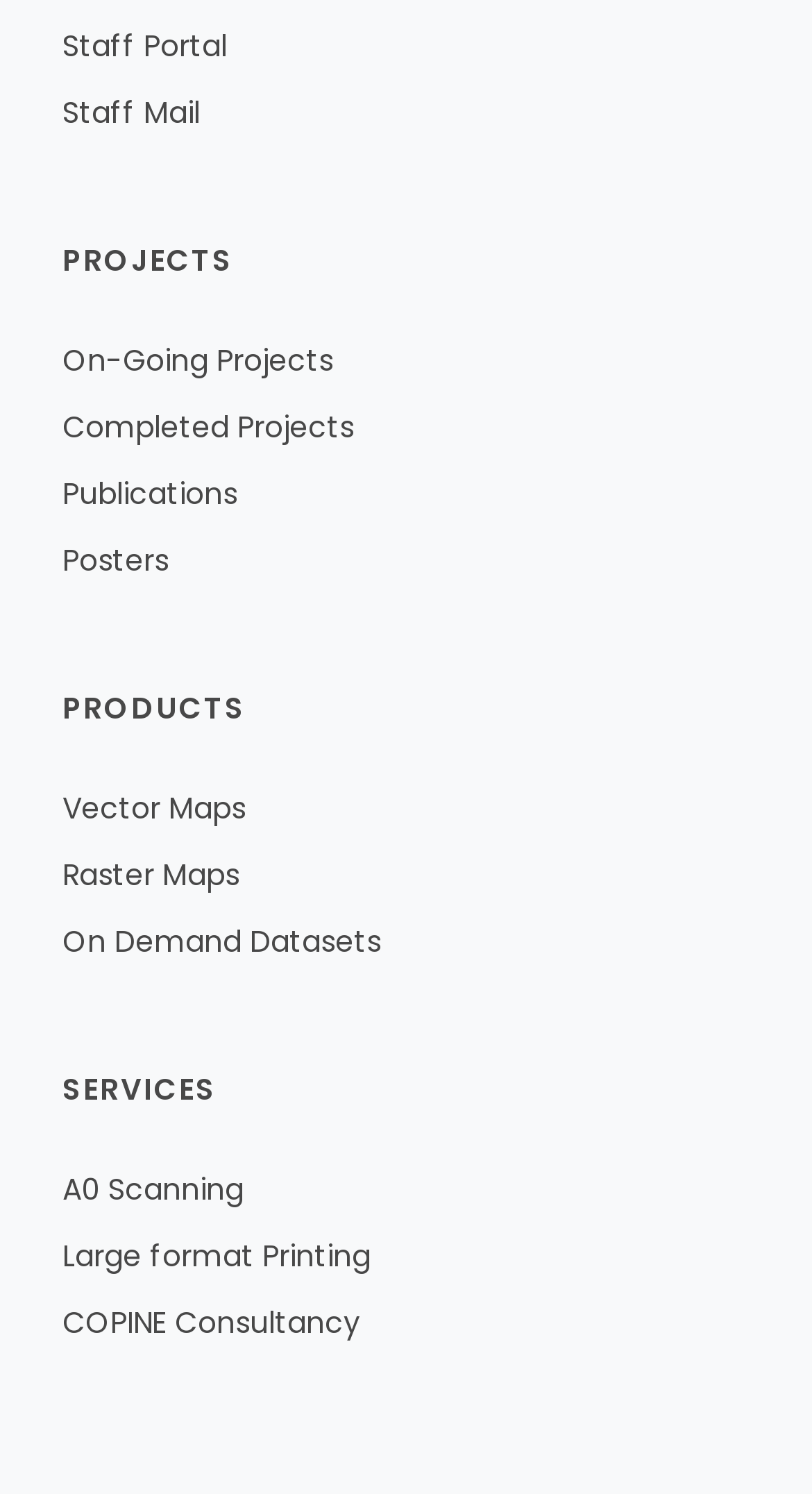Bounding box coordinates are specified in the format (top-left x, top-left y, bottom-right x, bottom-right y). All values are floating point numbers bounded between 0 and 1. Please provide the bounding box coordinate of the region this sentence describes: Staff Portal

[0.077, 0.017, 0.279, 0.045]